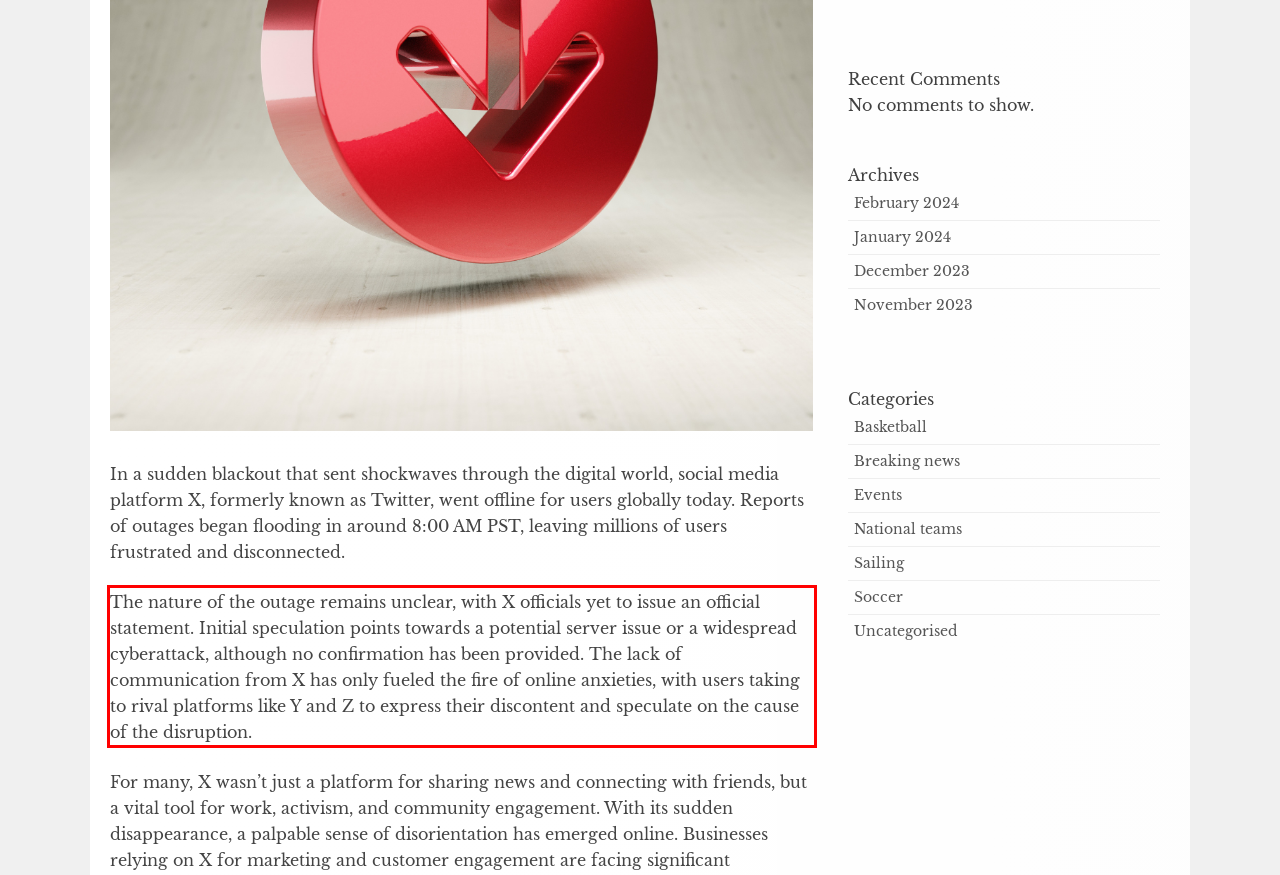You are given a screenshot of a webpage with a UI element highlighted by a red bounding box. Please perform OCR on the text content within this red bounding box.

The nature of the outage remains unclear, with X officials yet to issue an official statement. Initial speculation points towards a potential server issue or a widespread cyberattack, although no confirmation has been provided. The lack of communication from X has only fueled the fire of online anxieties, with users taking to rival platforms like Y and Z to express their discontent and speculate on the cause of the disruption.